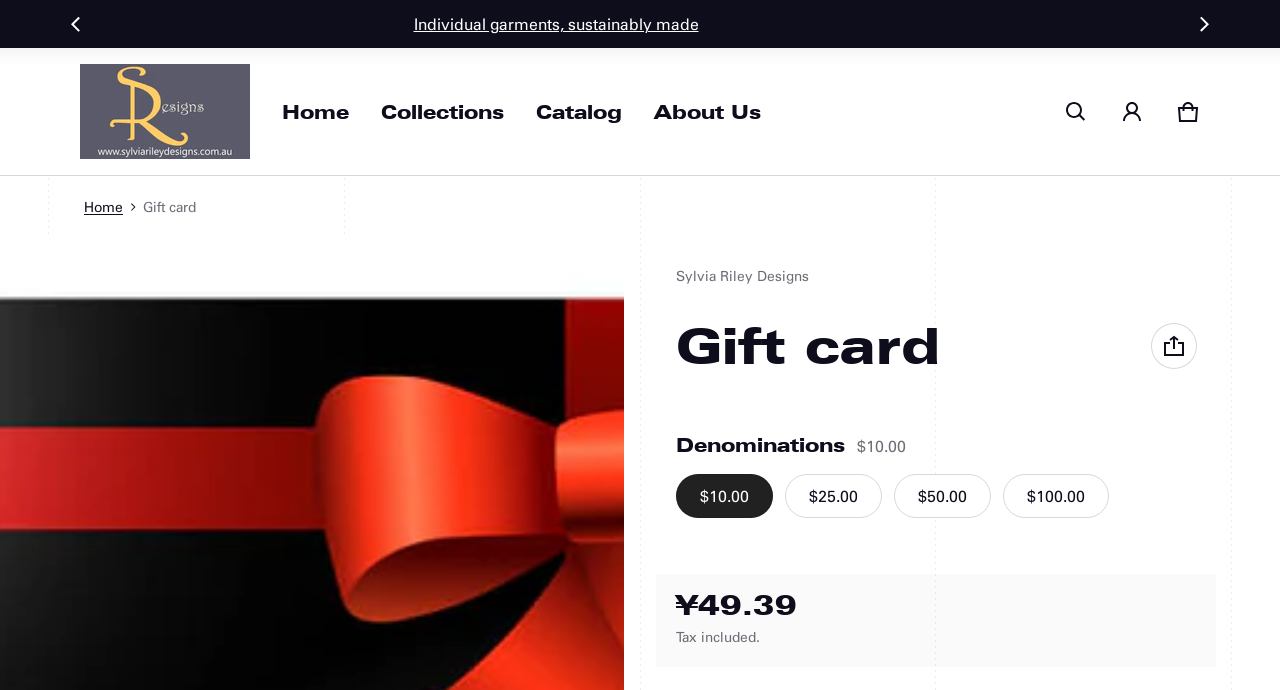Pinpoint the bounding box coordinates of the clickable element needed to complete the instruction: "Contact us". The coordinates should be provided as four float numbers between 0 and 1: [left, top, right, bottom].

None